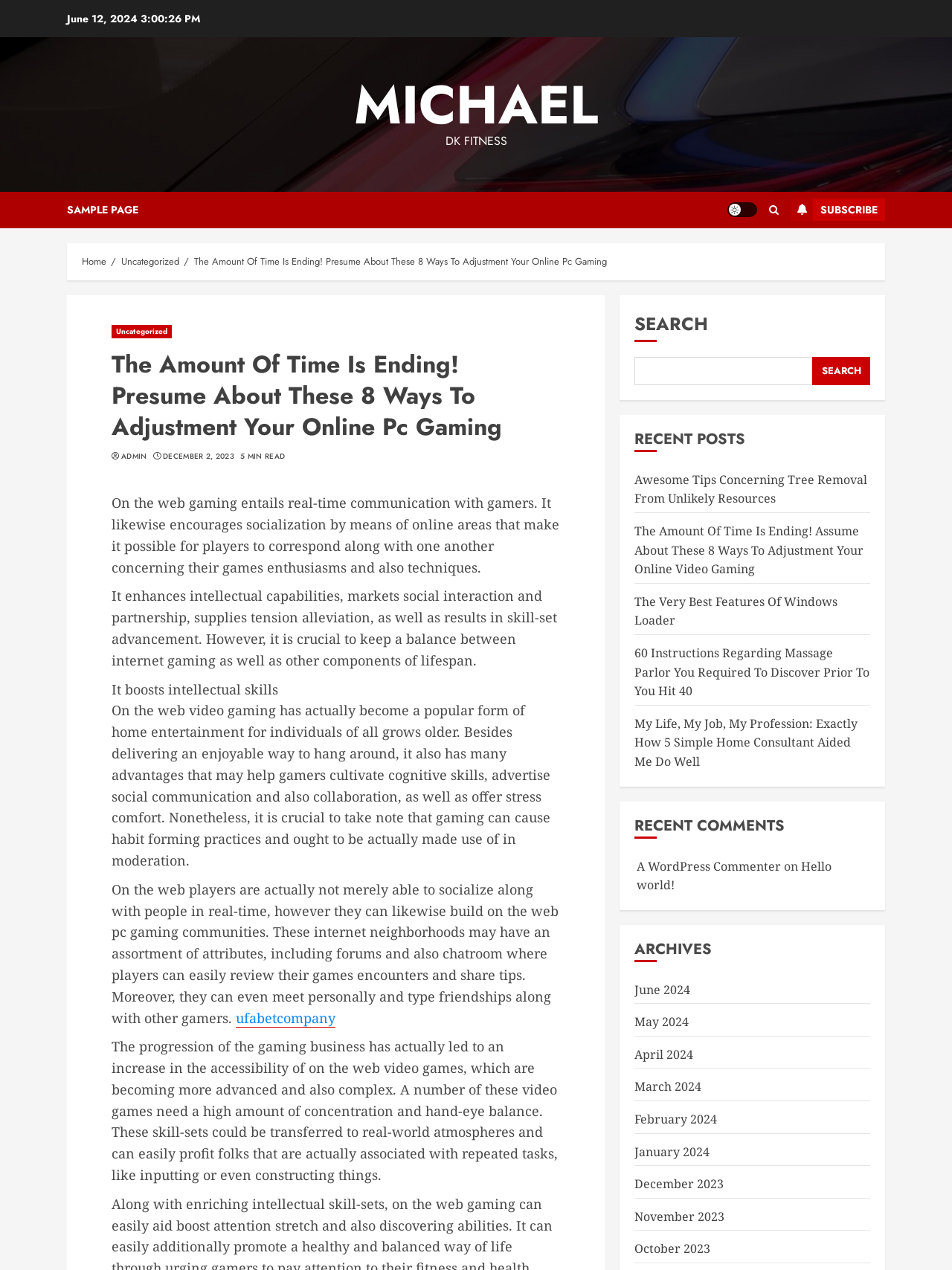Please indicate the bounding box coordinates of the element's region to be clicked to achieve the instruction: "Search". Provide the coordinates as four float numbers between 0 and 1, i.e., [left, top, right, bottom].

None